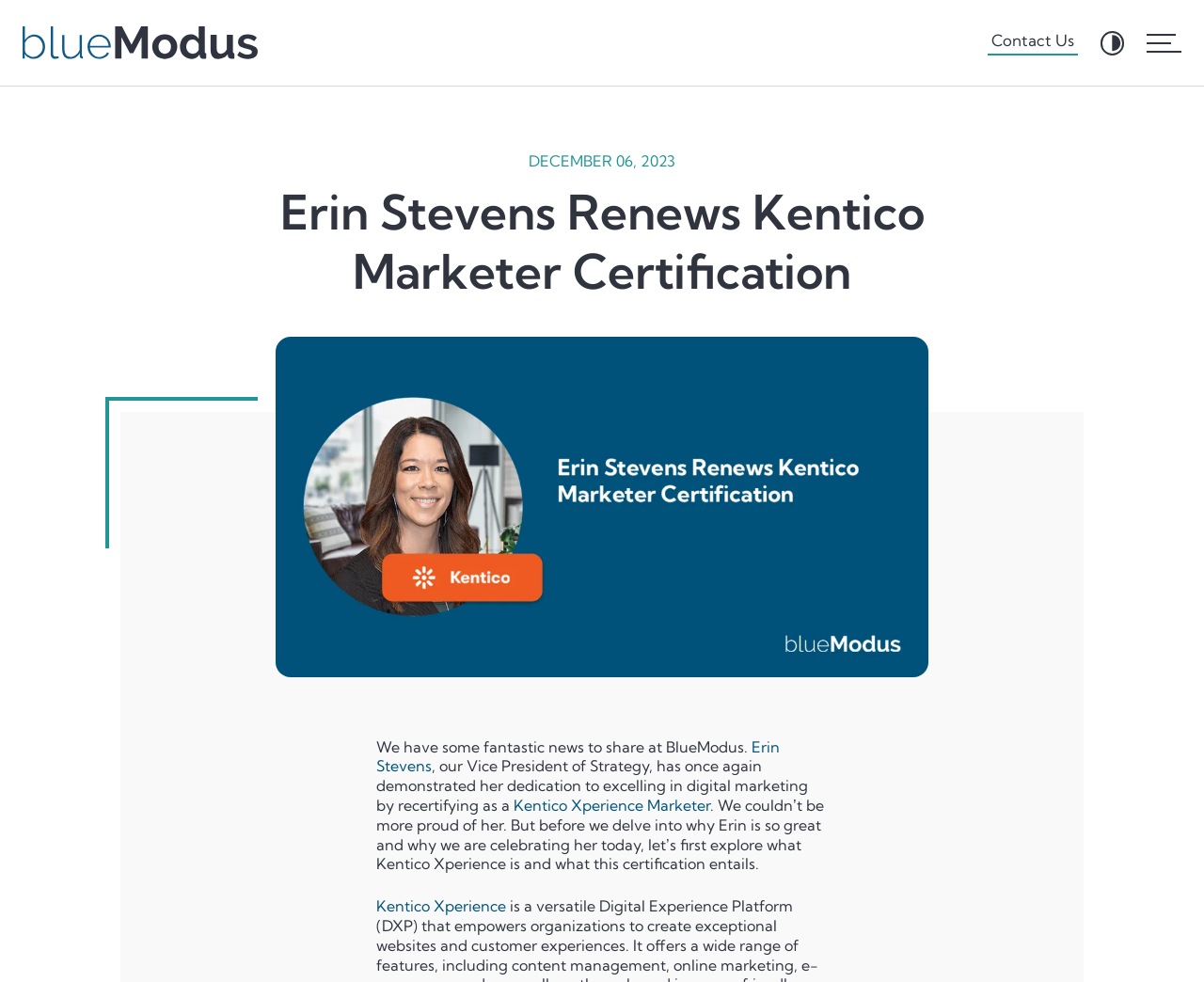What is the certification that Erin Stevens has recertified for?
Based on the image, answer the question with as much detail as possible.

The answer can be found in the link element with the text 'Kentico Xperience Marketer' which is mentioned in the context of Erin Stevens' recertification.